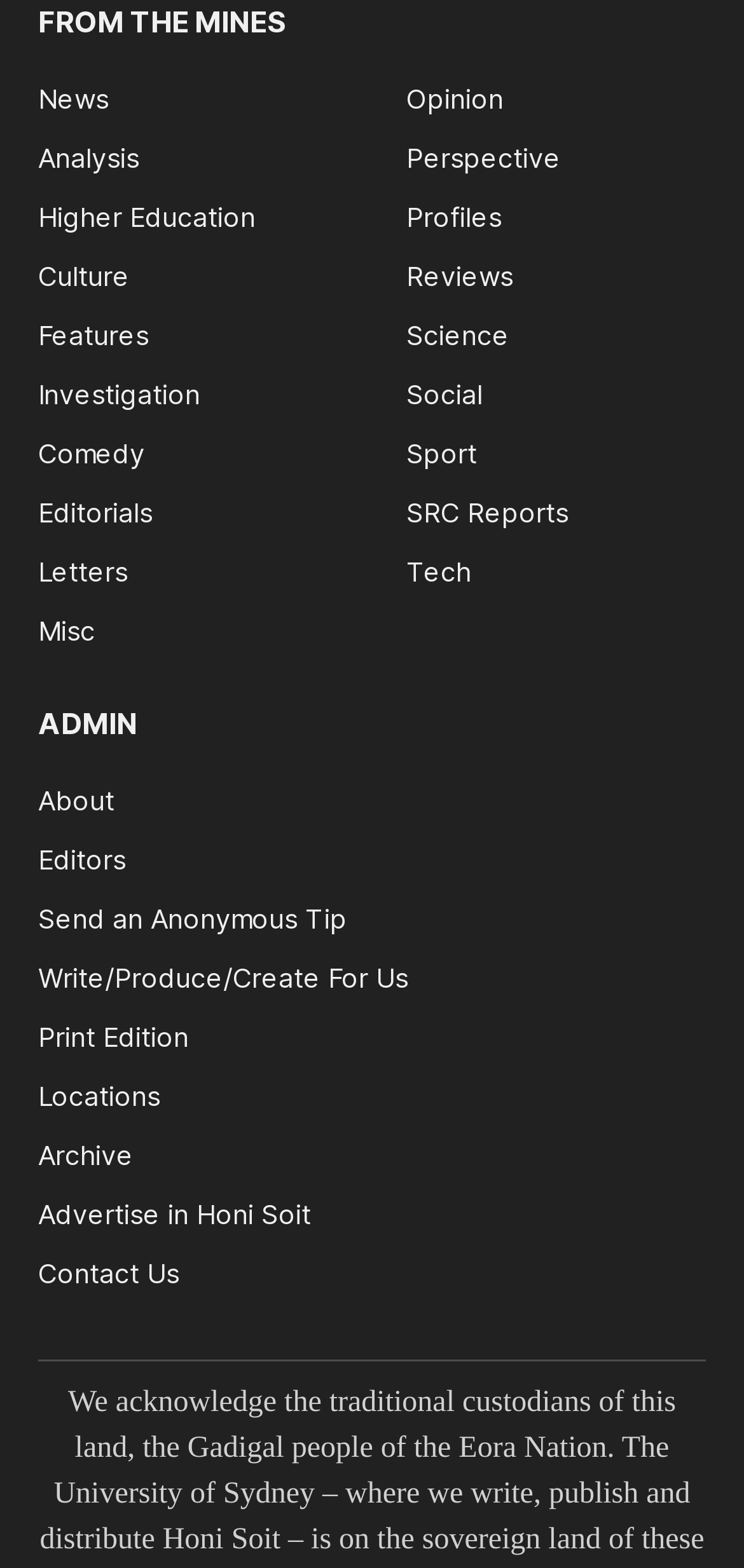What is the second category from the left?
Using the visual information, answer the question in a single word or phrase.

Analysis